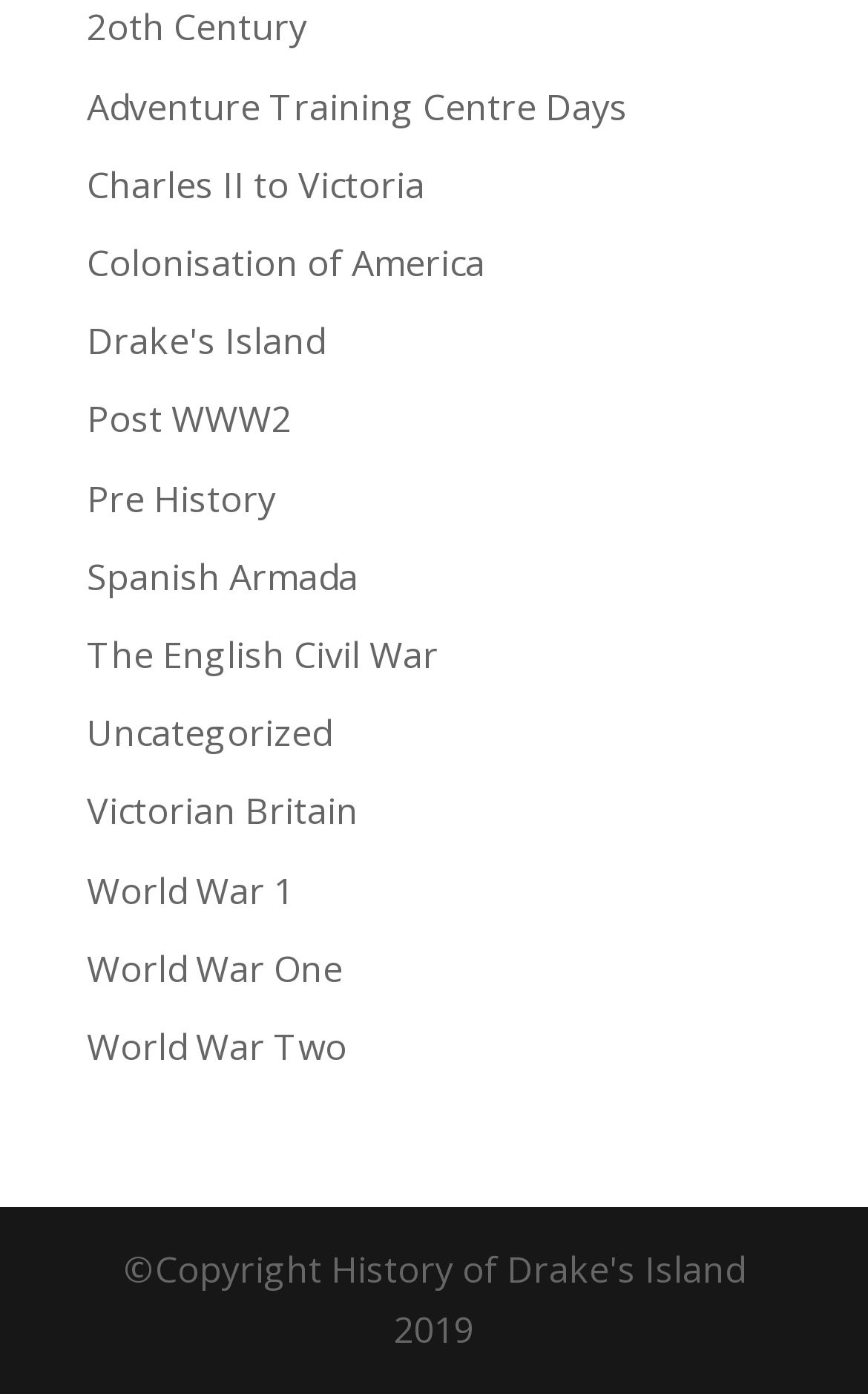Identify the bounding box coordinates of the clickable region required to complete the instruction: "Visit the Spanish Armada page". The coordinates should be given as four float numbers within the range of 0 and 1, i.e., [left, top, right, bottom].

[0.1, 0.396, 0.413, 0.431]